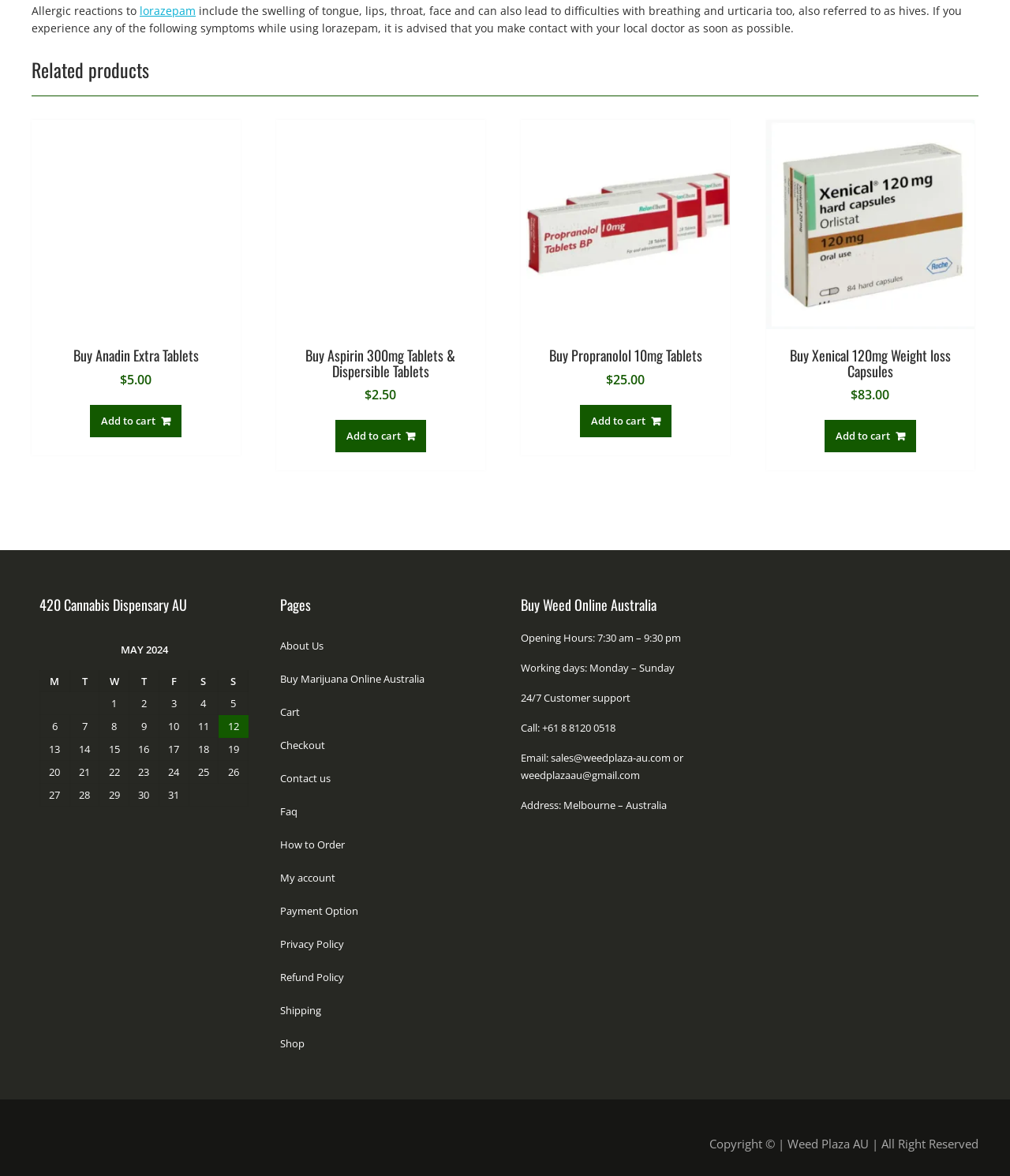Locate the bounding box coordinates of the clickable region necessary to complete the following instruction: "Click on 'Buy Propranolol 10mg Tablets'". Provide the coordinates in the format of four float numbers between 0 and 1, i.e., [left, top, right, bottom].

[0.516, 0.102, 0.723, 0.33]